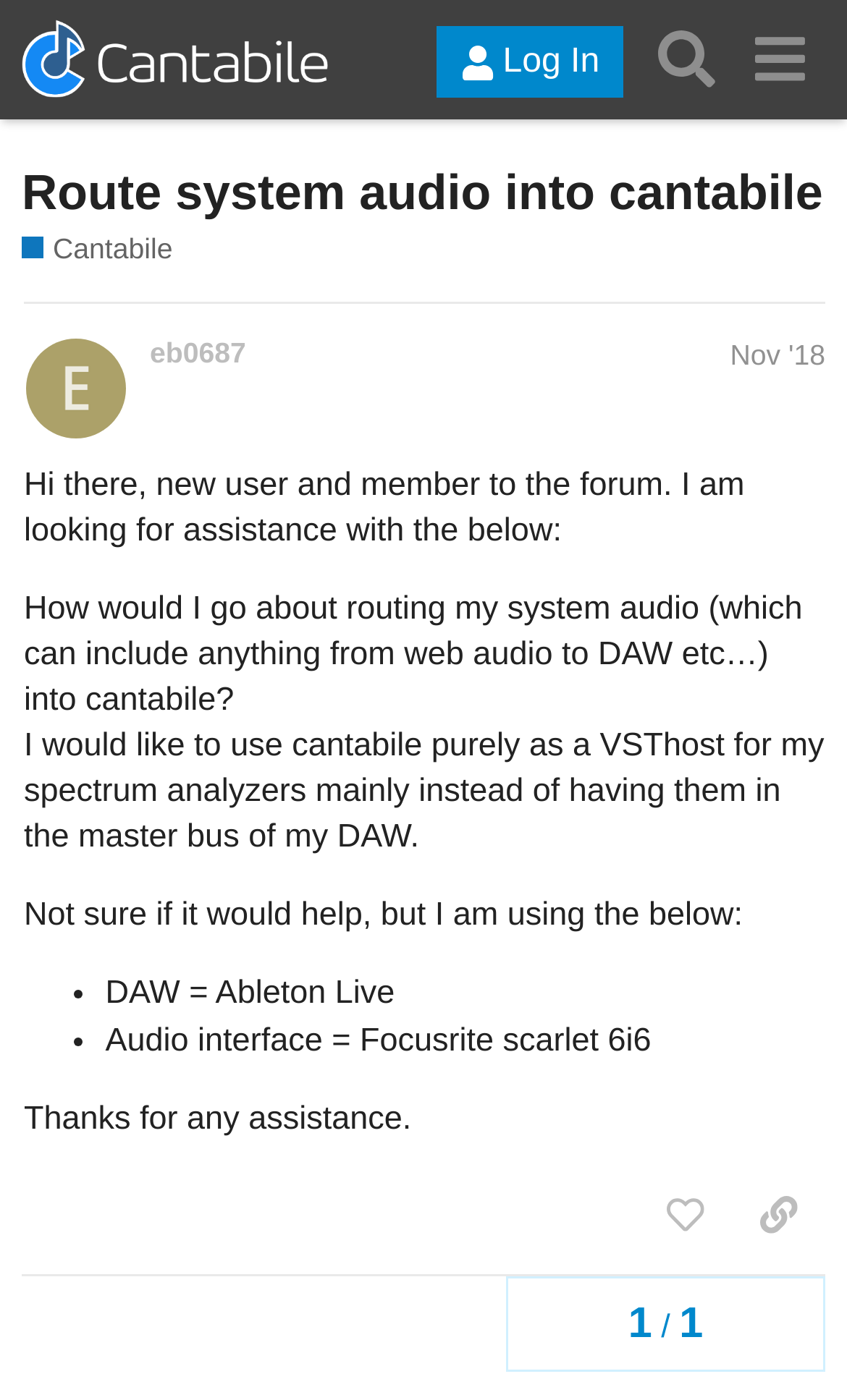Can you pinpoint the bounding box coordinates for the clickable element required for this instruction: "Search for topics"? The coordinates should be four float numbers between 0 and 1, i.e., [left, top, right, bottom].

[0.755, 0.009, 0.865, 0.076]